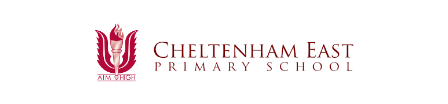Give a one-word or phrase response to the following question: What is the purpose of the logo's design?

To foster a nurturing environment